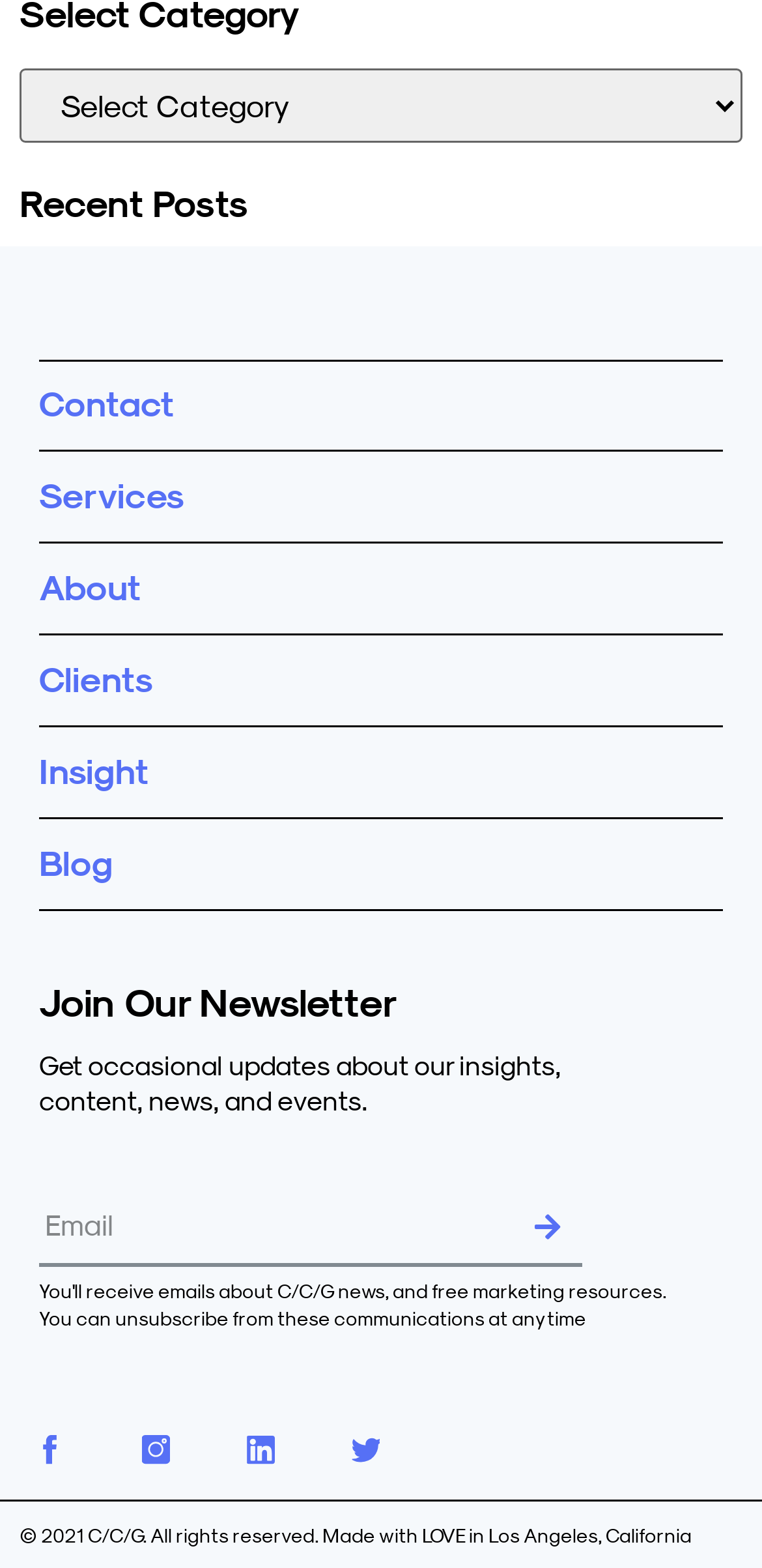What is the category selection option?
Please provide a single word or phrase in response based on the screenshot.

Select Category